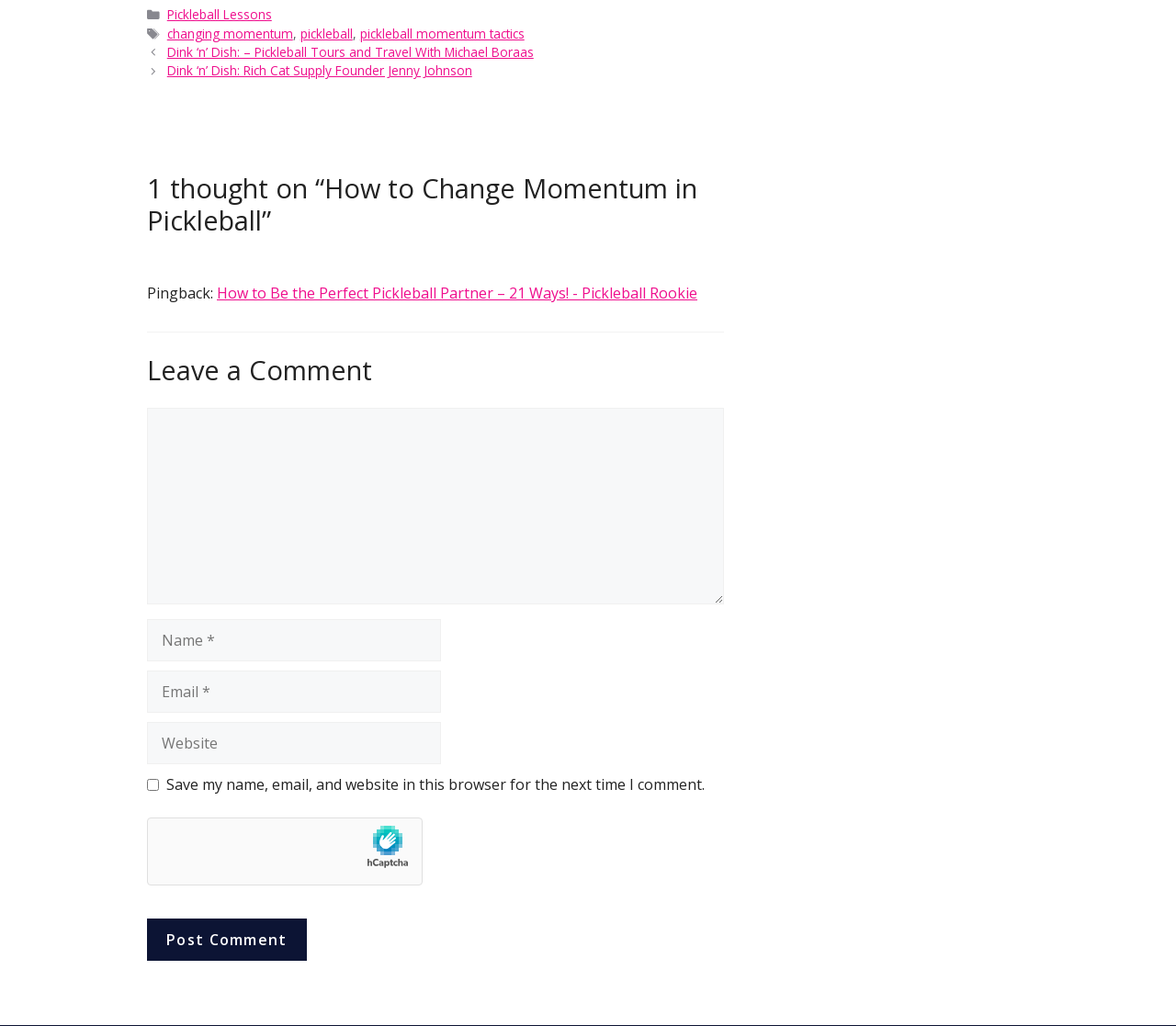What is the title of the blog post?
Answer the question with a single word or phrase, referring to the image.

How to Change Momentum in Pickleball